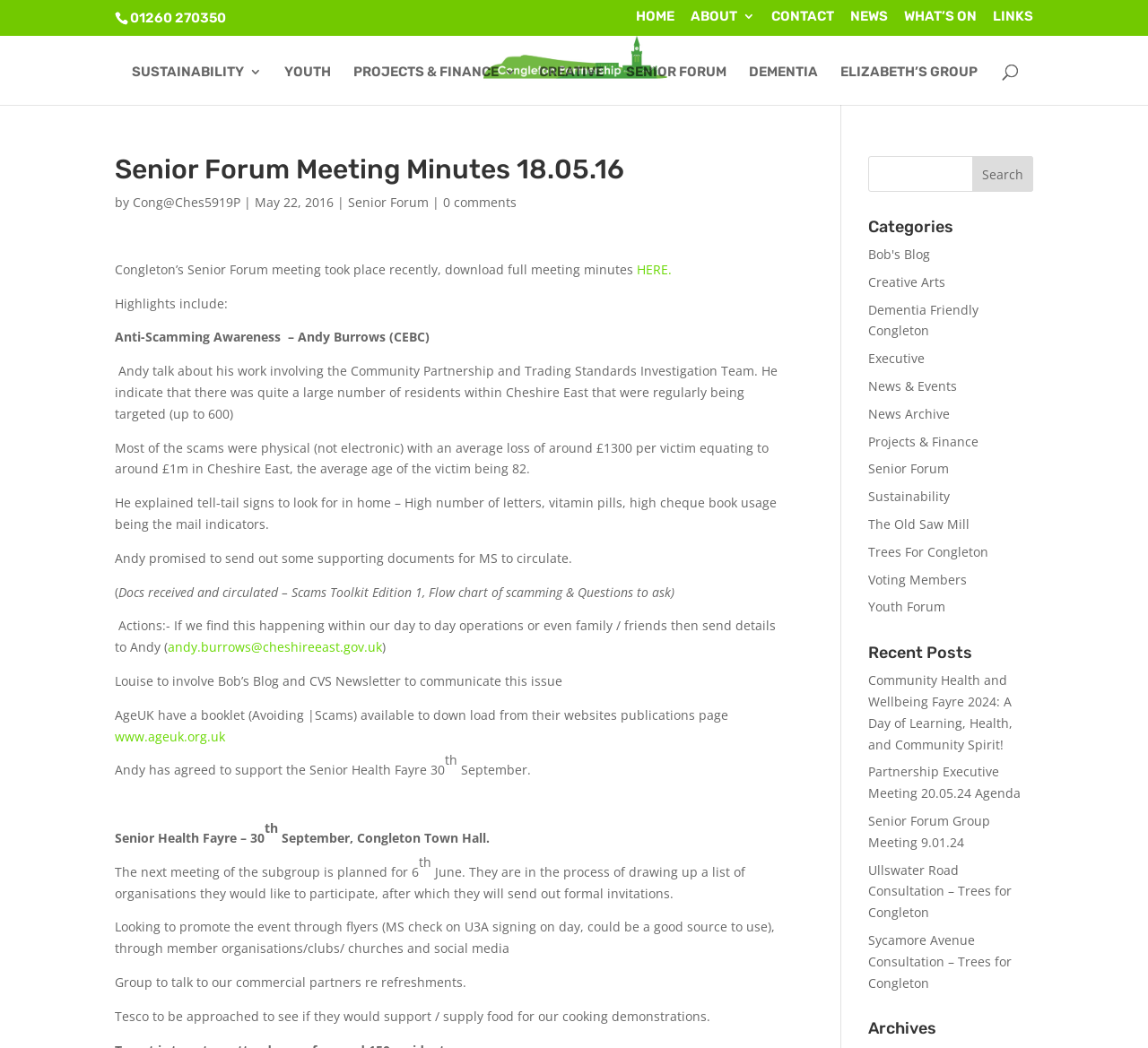Identify the main heading from the webpage and provide its text content.

Senior Forum Meeting Minutes 18.05.16